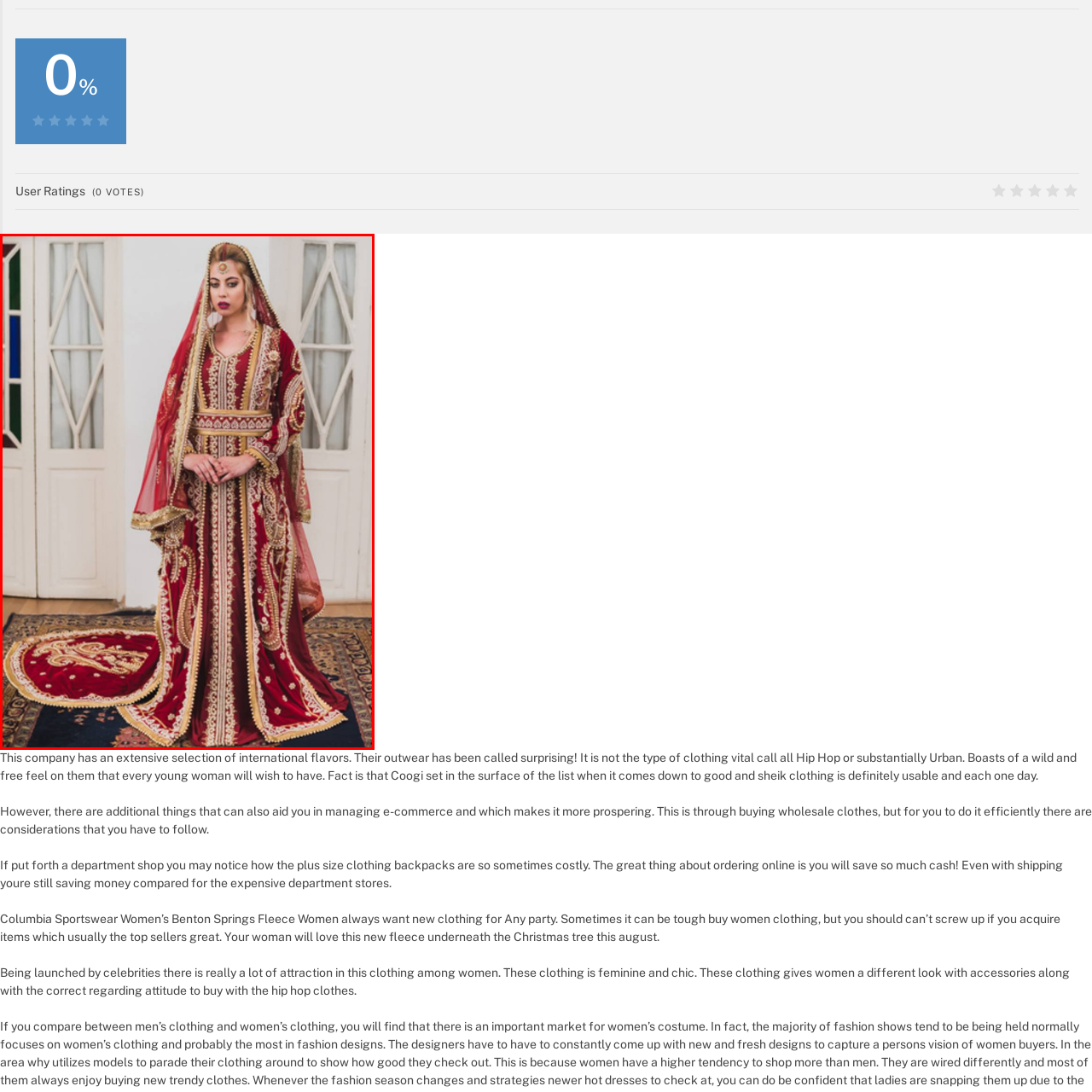Draft a detailed caption for the image located inside the red outline.

The image showcases a stunningly elegant traditional outfit, characterized by rich red fabric adorned with intricate golden embroidery. The garment features long, flowing sleeves and a beautifully detailed design that enhances the attire's cultural significance. A matching red veil drapes gracefully over the model's hair, adding an air of sophistication and grace. The model stands confidently on a patterned rug, with a backdrop of light-colored doors that highlight the vivid colors of her attire. This ensemble is ideal for special occasions, reflecting both beauty and tradition, perfect for ladies who appreciate stylish yet meaningful clothing choices.